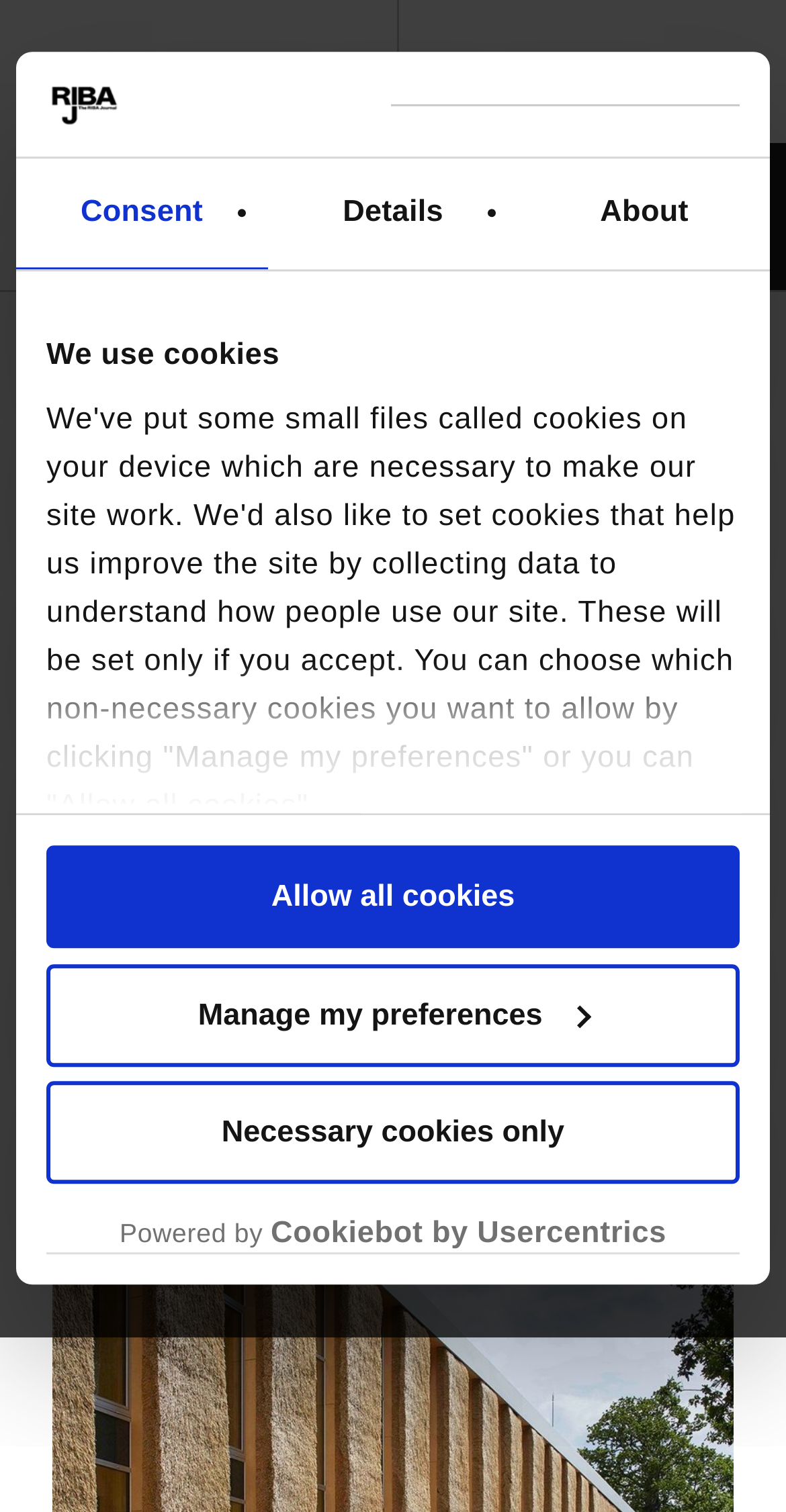Identify the text that serves as the heading for the webpage and generate it.

The Enterprise Centre, University of East Anglia, Norwich